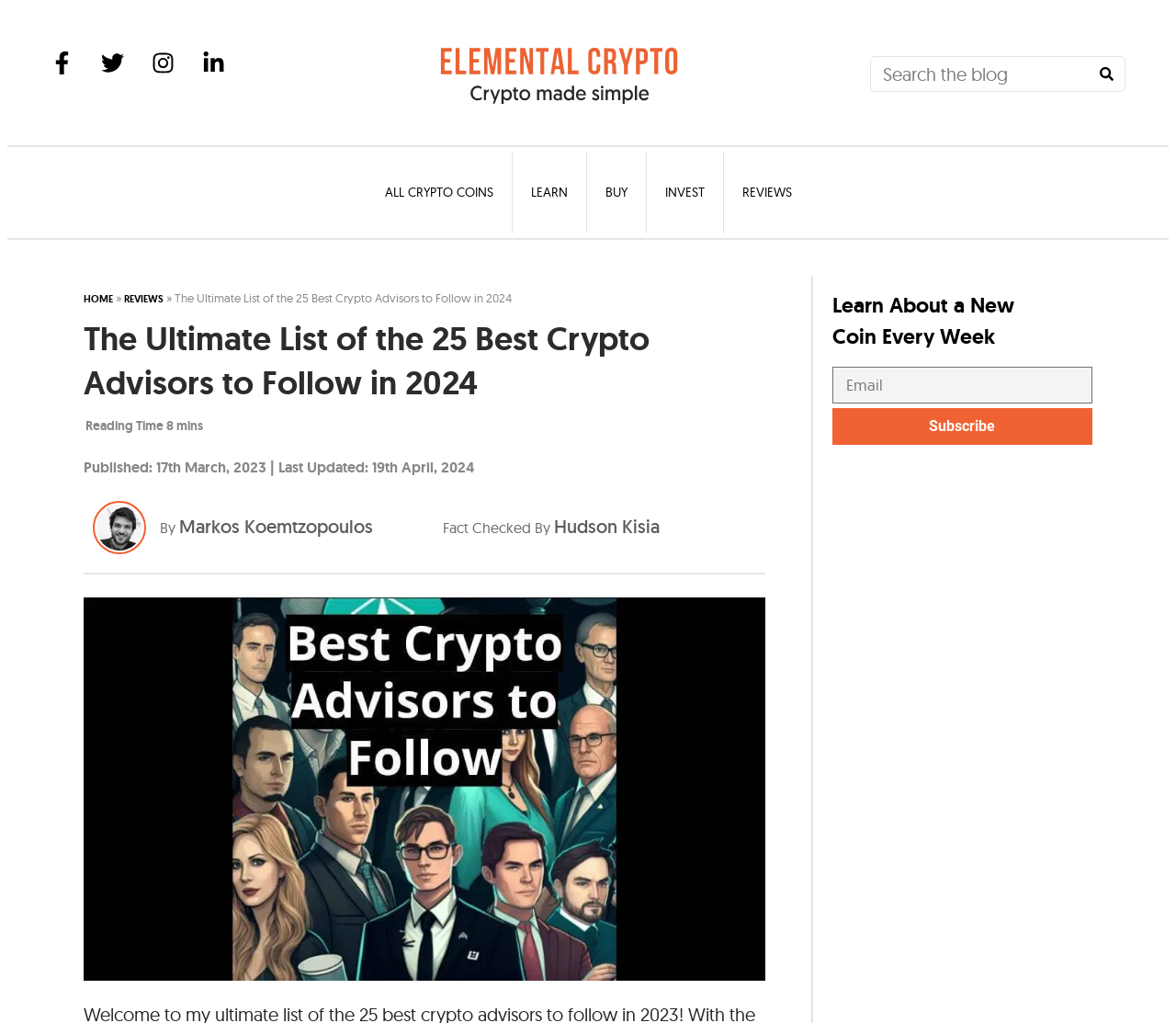Identify the bounding box coordinates of the clickable region to carry out the given instruction: "Go to the home page".

[0.071, 0.286, 0.096, 0.298]